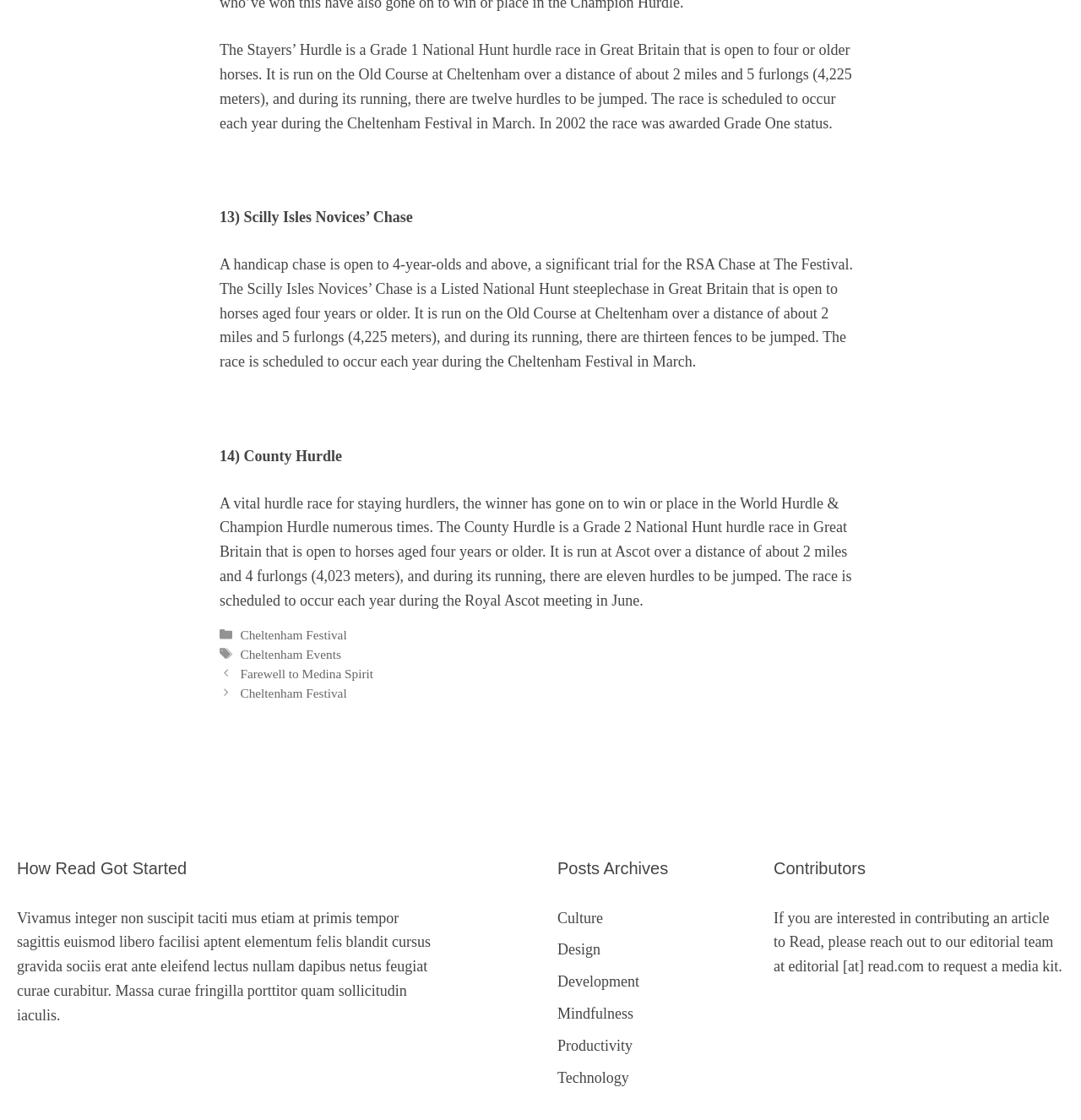Find the bounding box coordinates of the clickable area required to complete the following action: "Click the link to Culture".

[0.516, 0.812, 0.558, 0.827]